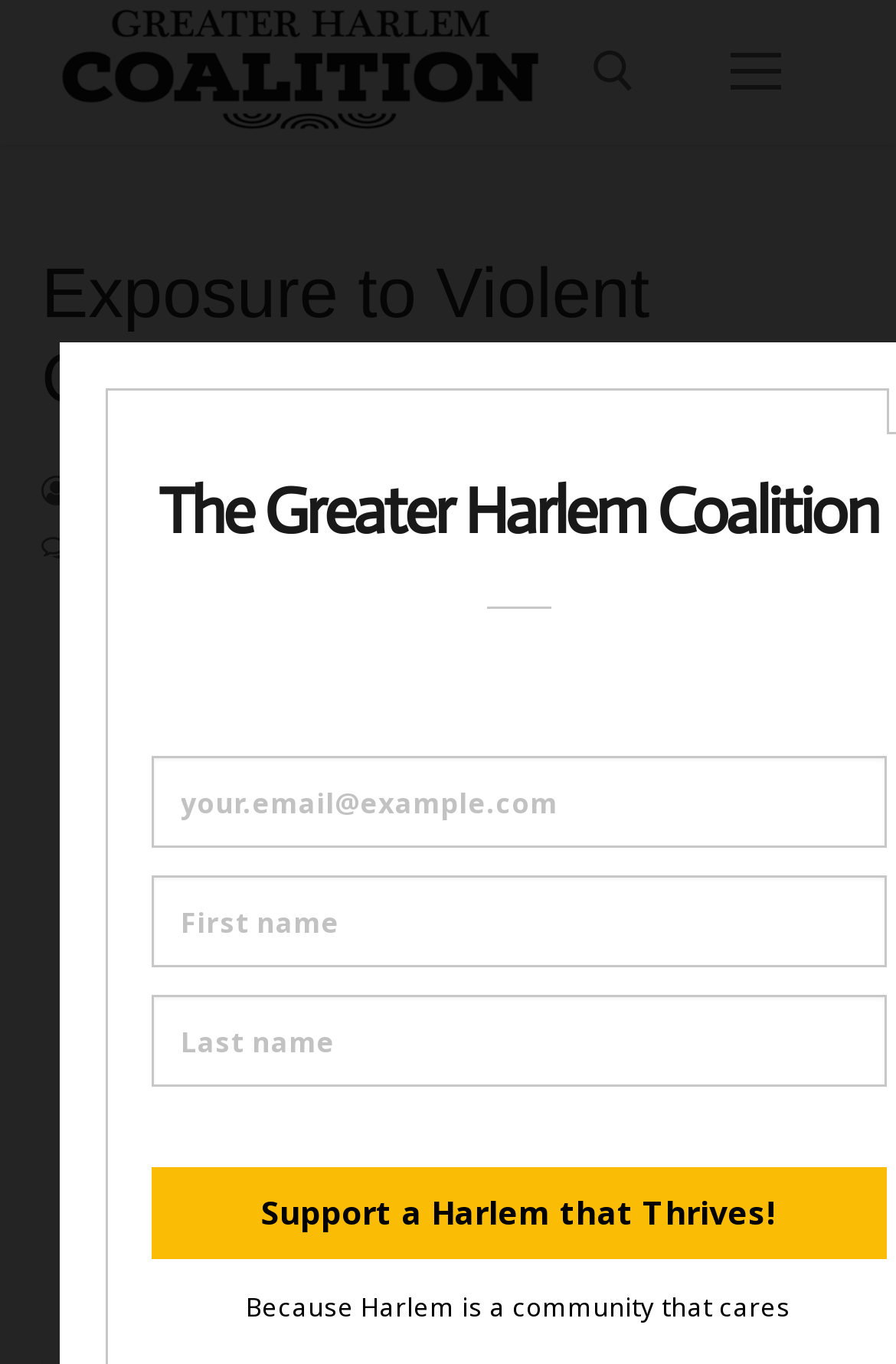Please identify the bounding box coordinates of the area that needs to be clicked to fulfill the following instruction: "Submit search."

[0.529, 0.198, 0.69, 0.277]